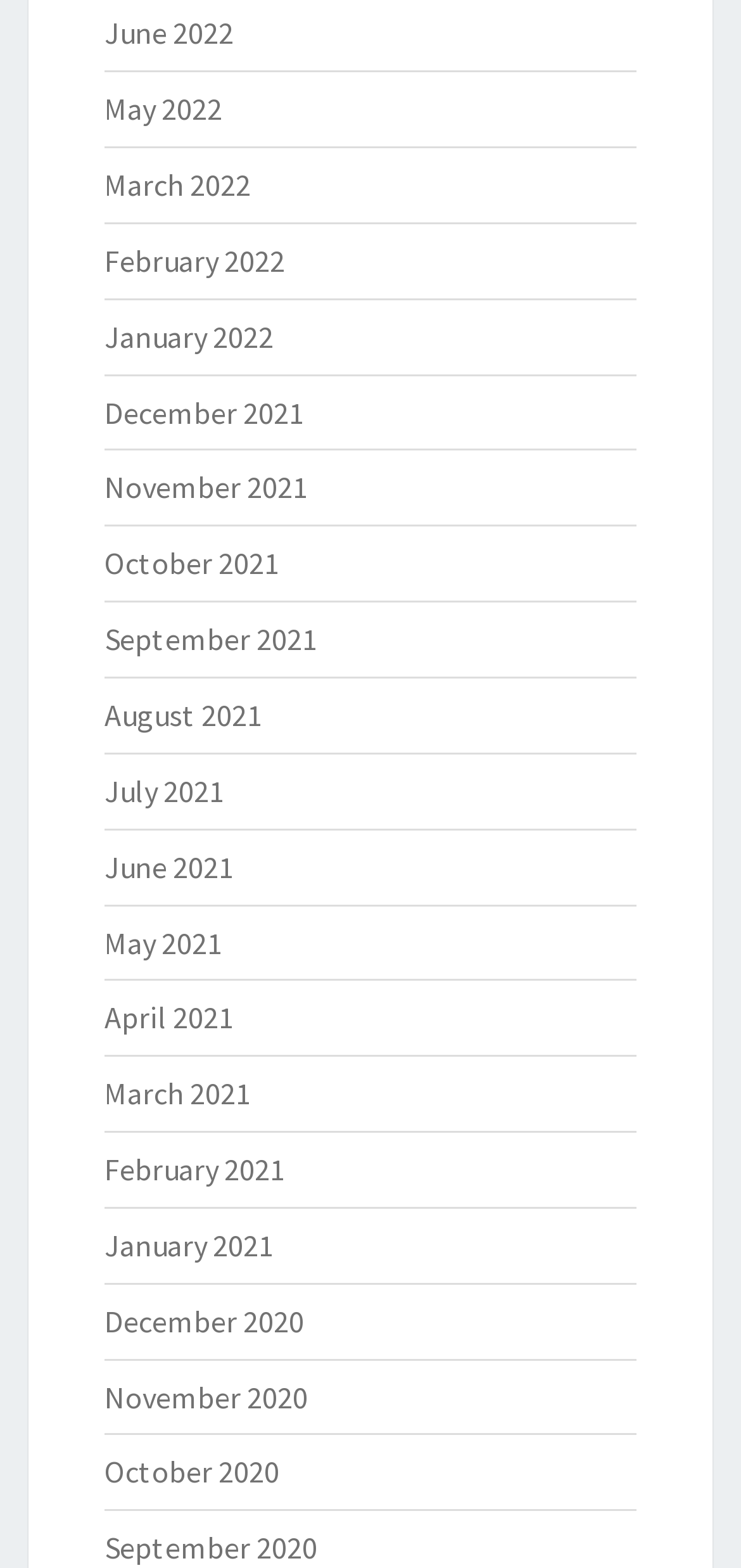Indicate the bounding box coordinates of the clickable region to achieve the following instruction: "view June 2022."

[0.141, 0.009, 0.315, 0.033]